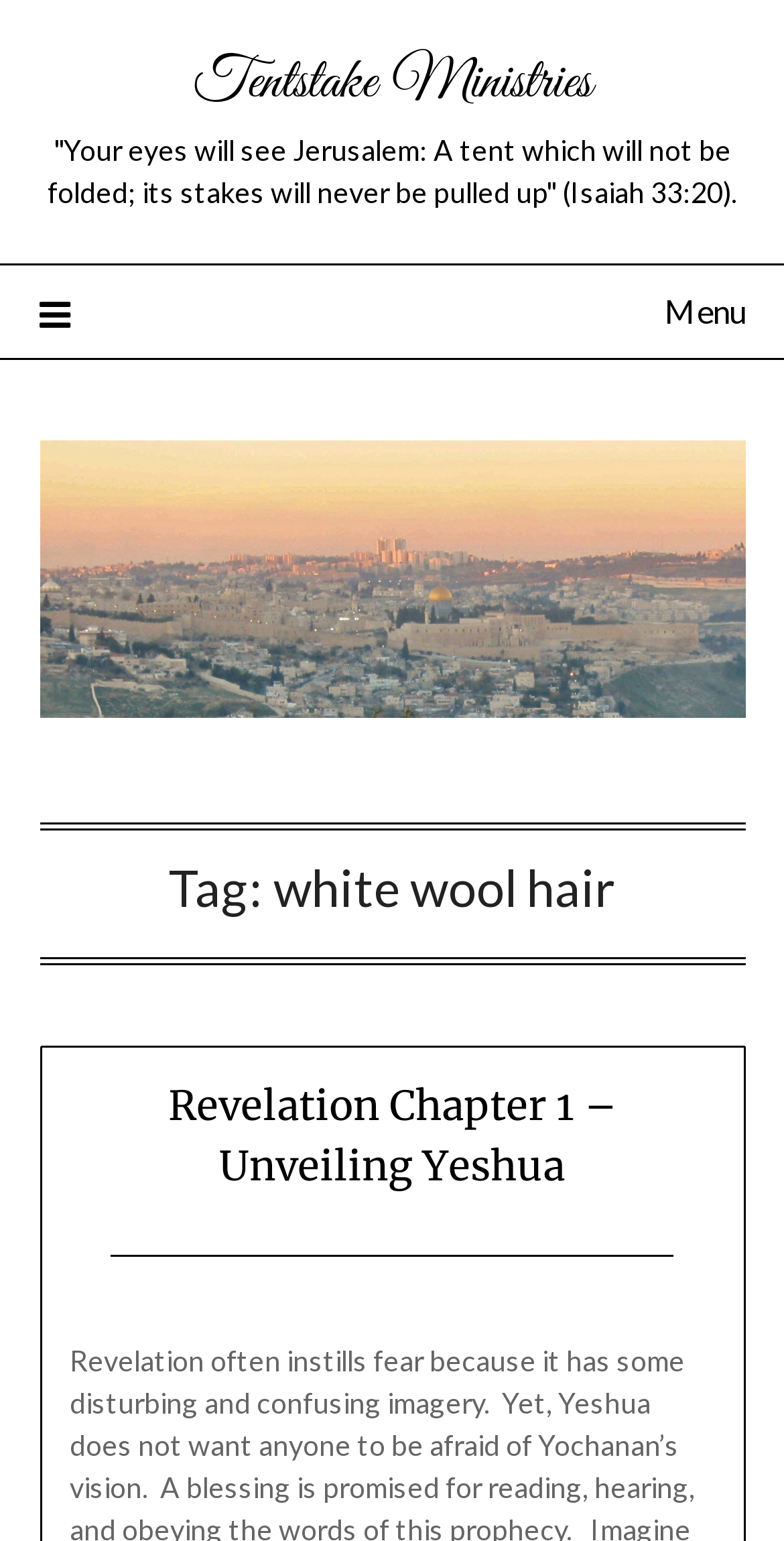Please find and generate the text of the main header of the webpage.

Tag: white wool hair